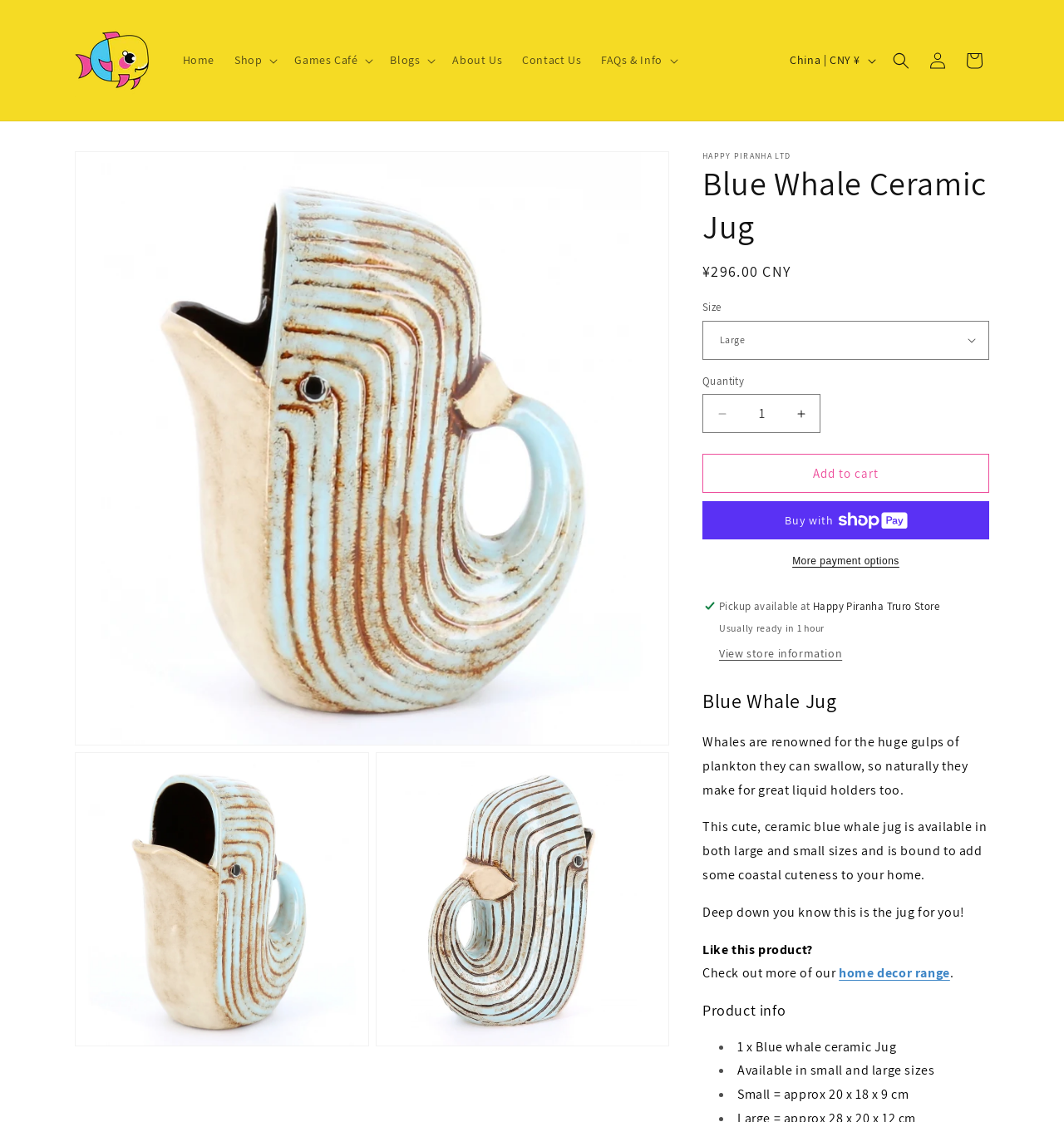Please identify the bounding box coordinates of the element I should click to complete this instruction: 'Click the 'Shop' button'. The coordinates should be given as four float numbers between 0 and 1, like this: [left, top, right, bottom].

[0.211, 0.038, 0.267, 0.069]